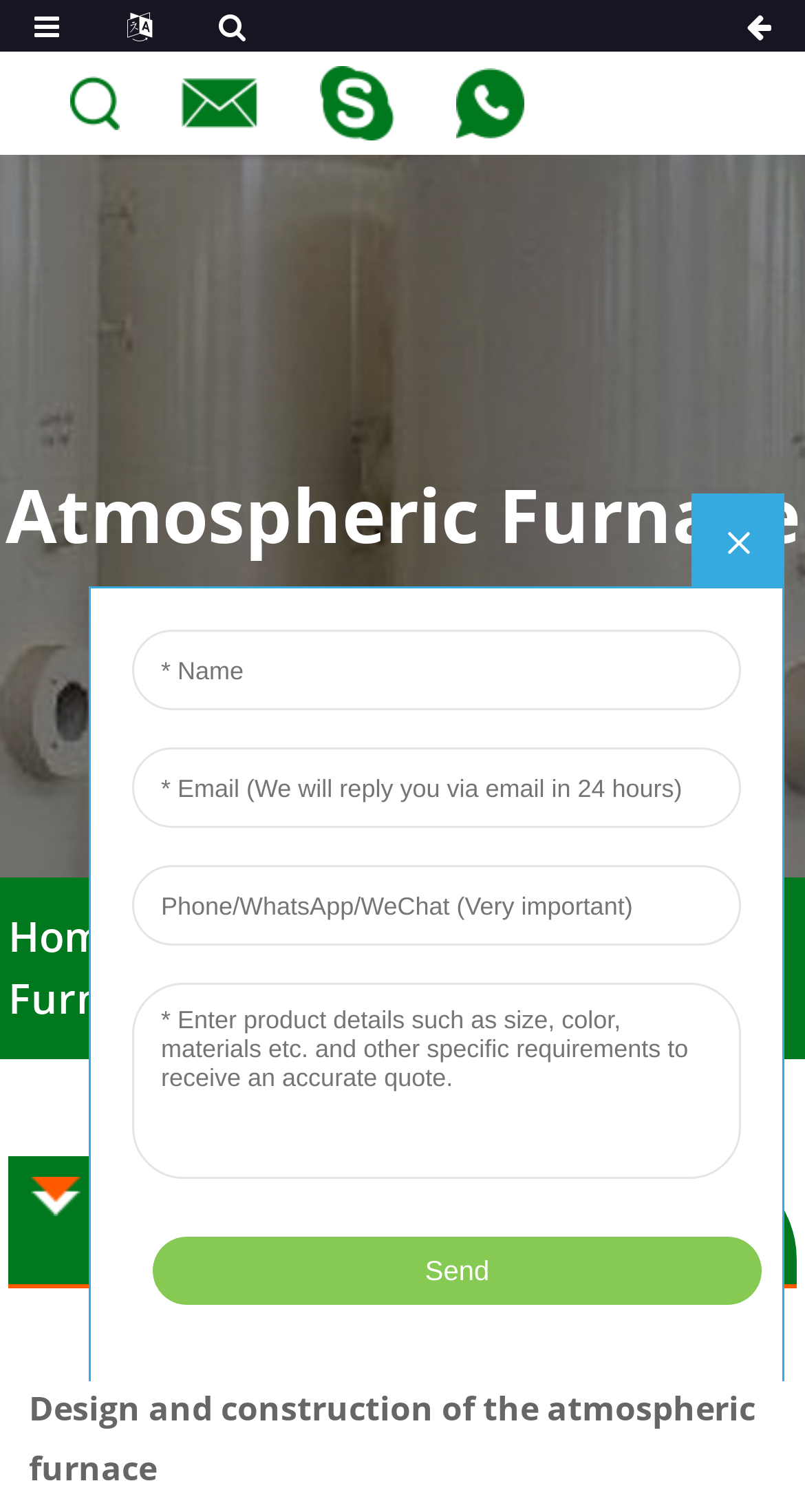Answer the question briefly using a single word or phrase: 
What is the title of the second section?

High-Efficiency Energy-Saving Design